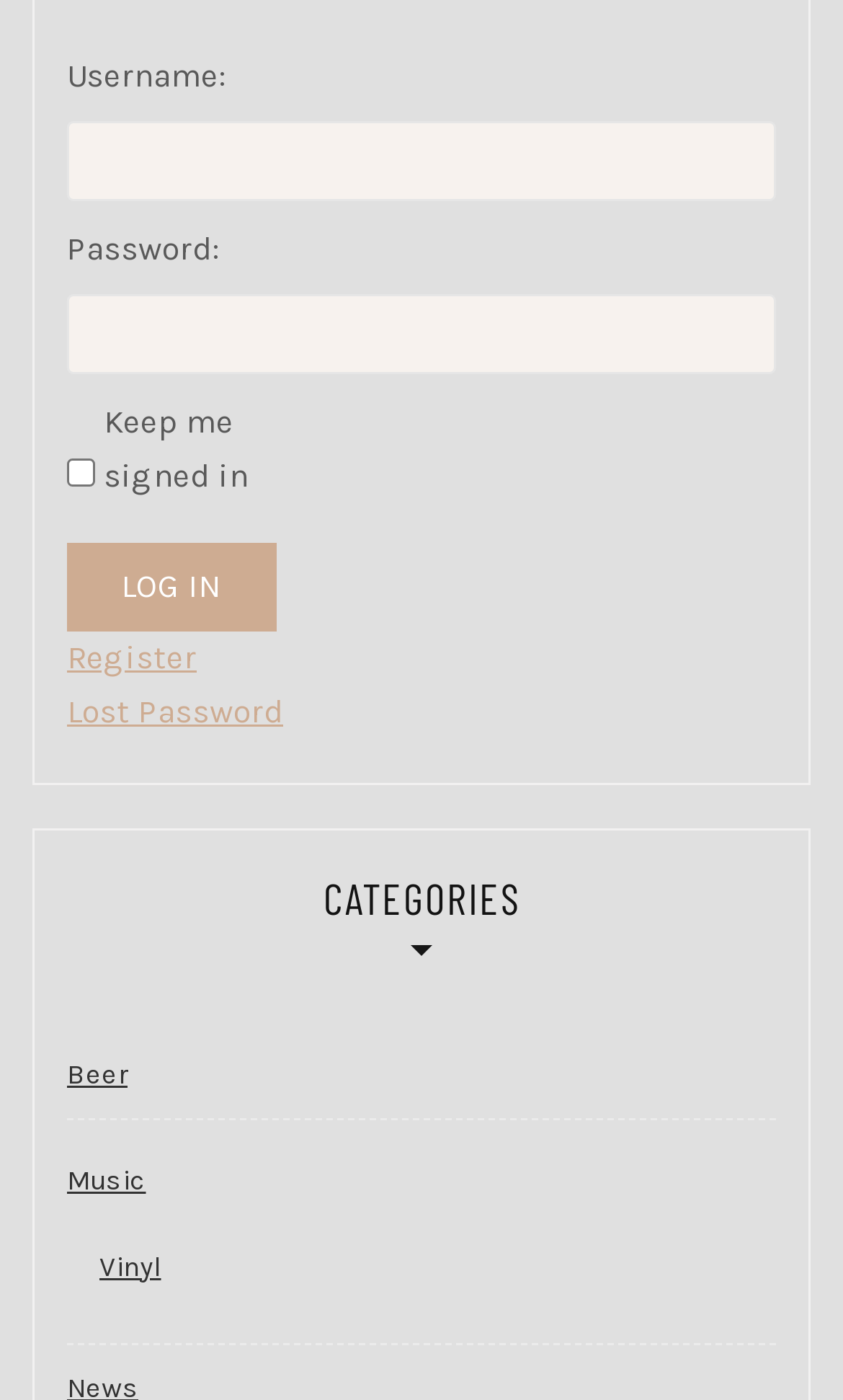Identify the bounding box coordinates for the UI element described as: "Music".

[0.079, 0.812, 0.173, 0.874]